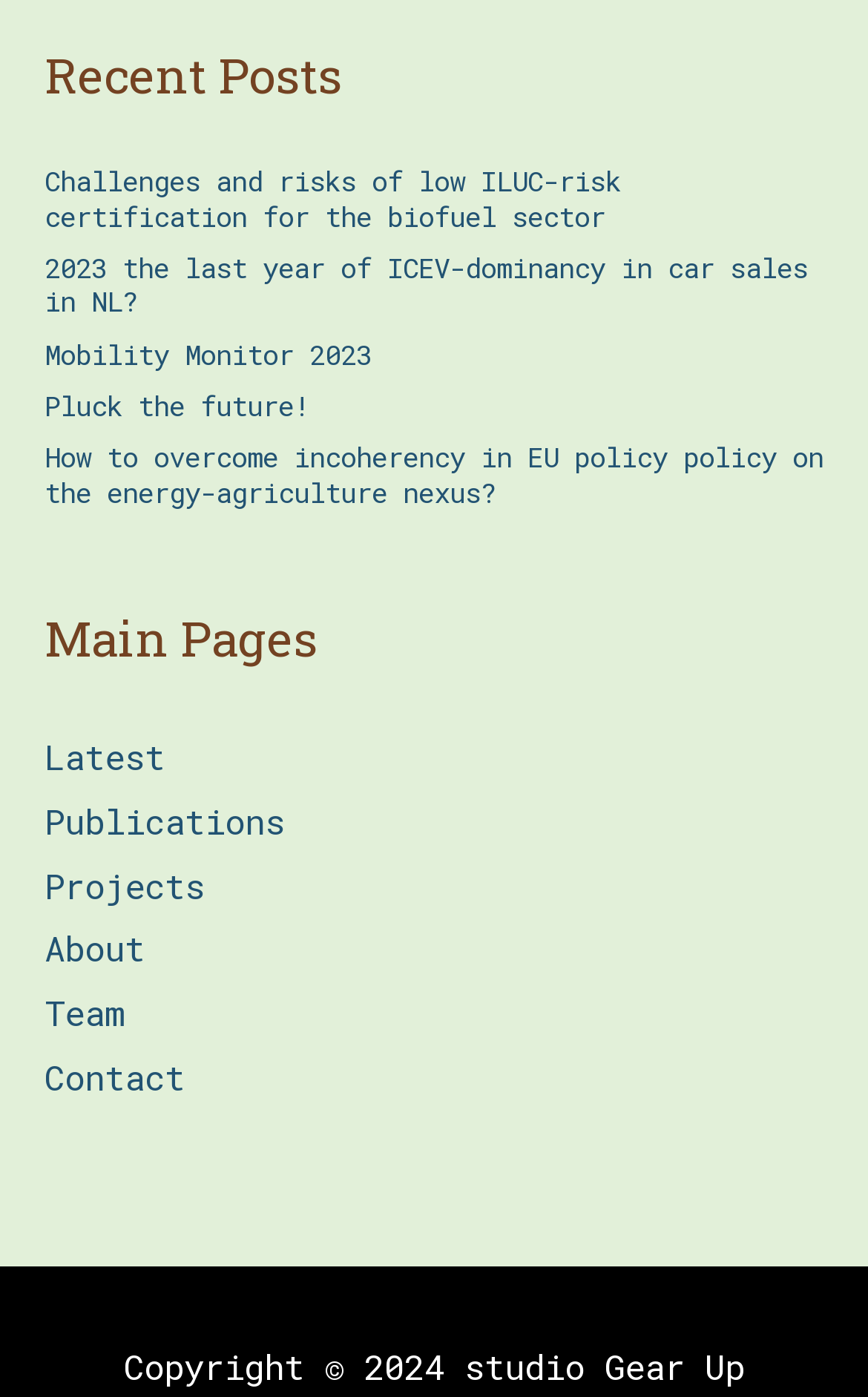Respond to the following question using a concise word or phrase: 
How many links are under 'Recent Posts'?

6